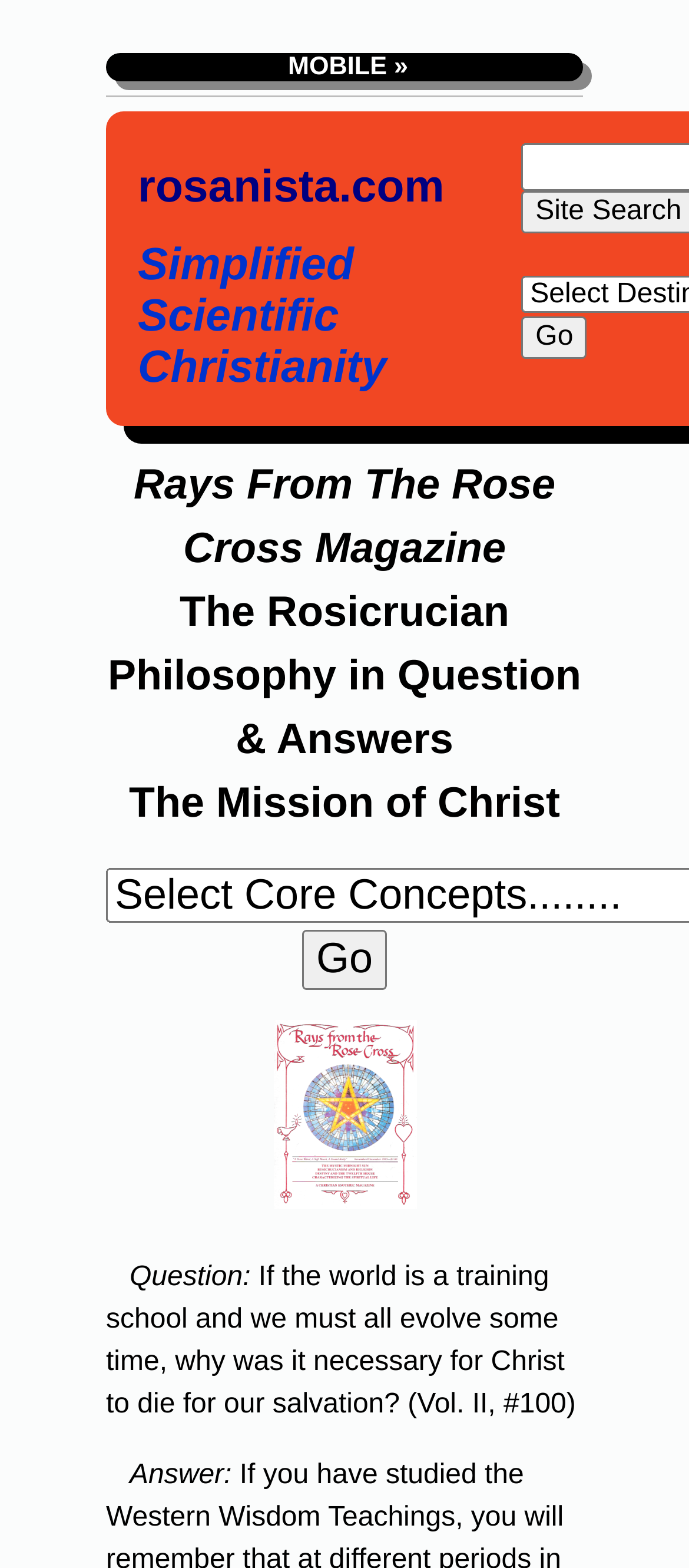What is the purpose of the 'Go' button?
Look at the image and respond with a single word or a short phrase.

To navigate to a related page